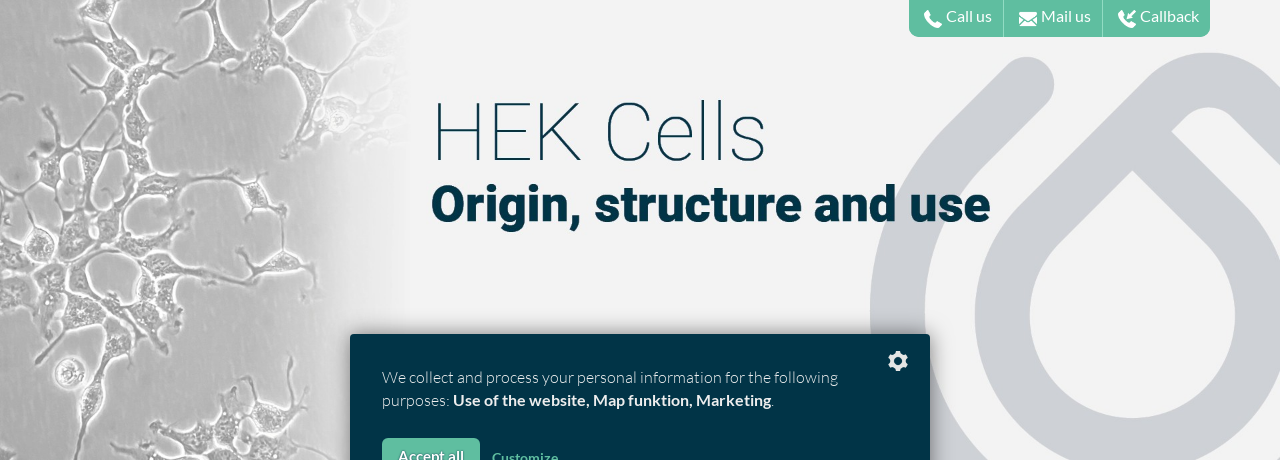Give a thorough explanation of the elements present in the image.

This image illustrates human embryonic kidney (HEK) cells and serves as the focal point of an educational webpage dedicated to their origin, structure, and use in scientific research. The prominently displayed title "HEK Cells: Origin, structure, and use" indicates a comprehensive exploration of these vital cells that play a significant role in various fields, including virology and pharmaceuticals. In the background, we can see an intricate, detailed morphology of the HEK cells, emphasizing their unique characteristics. Additionally, the image is complemented by UI elements such as contact buttons for "Call us," "Mail us," and "Callback," along with a consent banner addressing the processing of personal information for website functionality and marketing purposes. This combination provides an informative context for researchers and visitors interested in the use of HEK cells in laboratory settings.